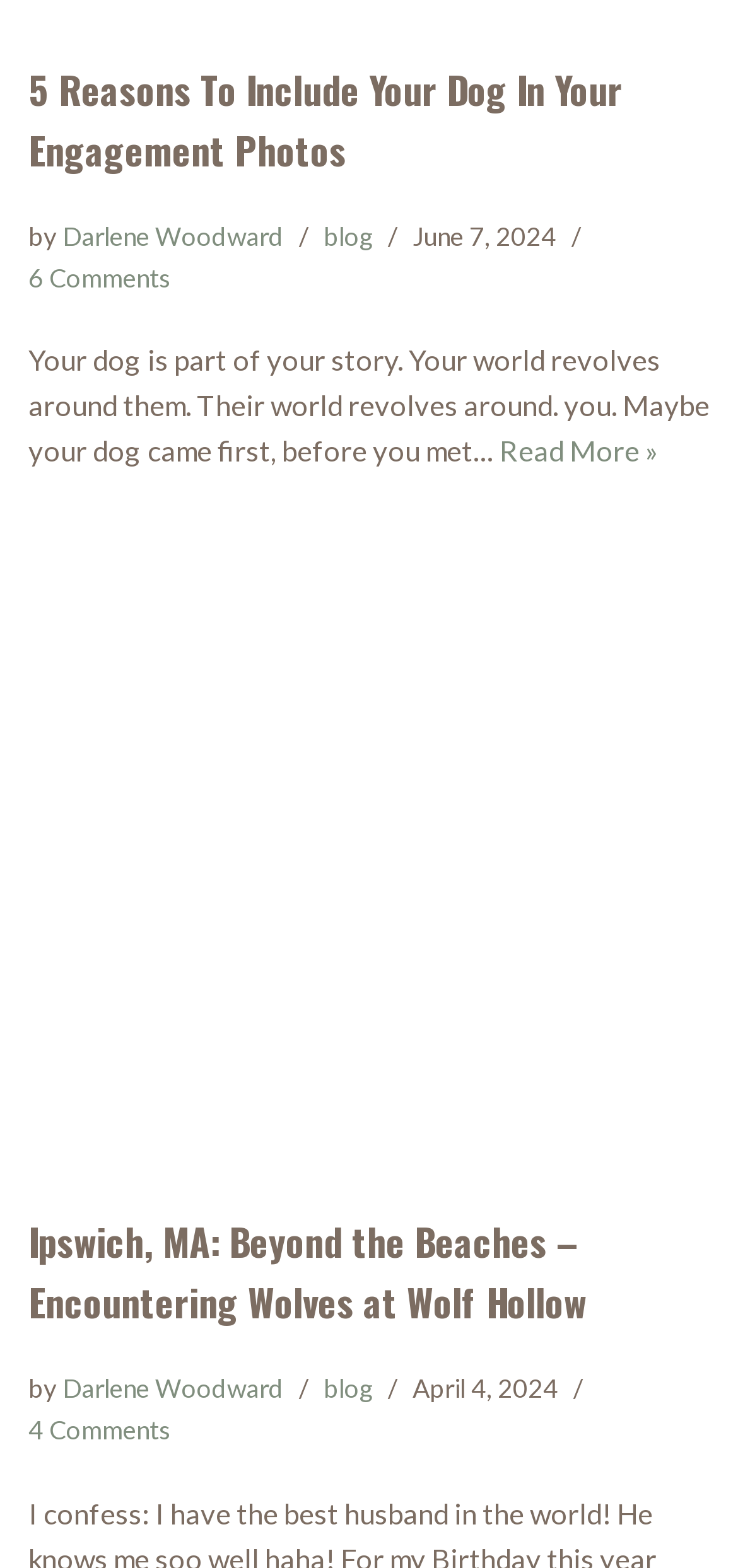Refer to the screenshot and give an in-depth answer to this question: Who is the author of the second article?

The author of the second article can be found by looking at the link element with the text 'Darlene Woodward' which is located below the heading element of the second article.